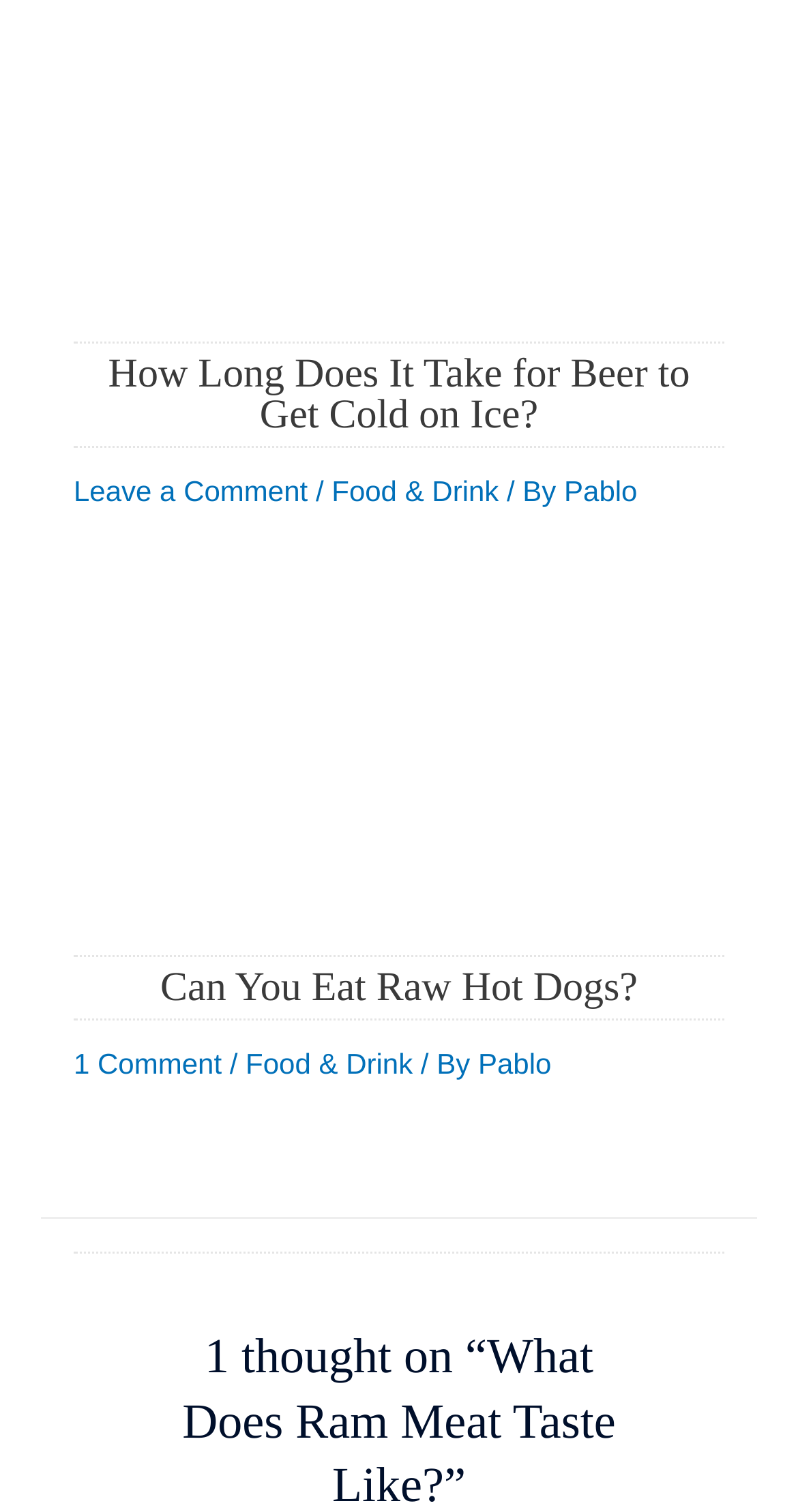Based on the image, please respond to the question with as much detail as possible:
What is the topic of the first article?

The first article's title is 'How Long Does It Take for Beer to Get Cold on Ice?' which suggests that the topic of the article is related to beer.